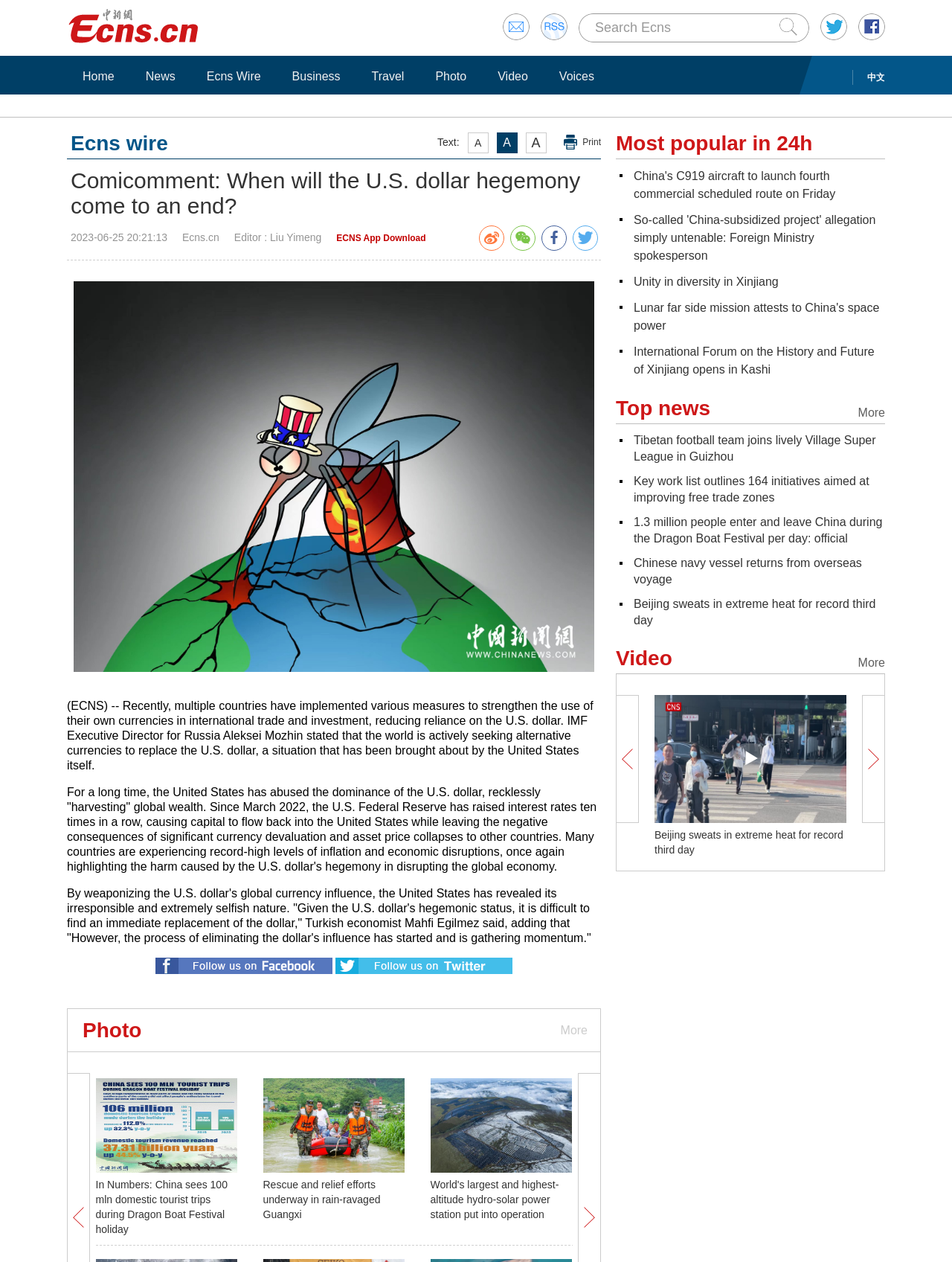What is the date of the article 'Comicomment: When will the U.S. dollar hegemony come to an end?'?
Answer the question with a single word or phrase, referring to the image.

2023-06-25